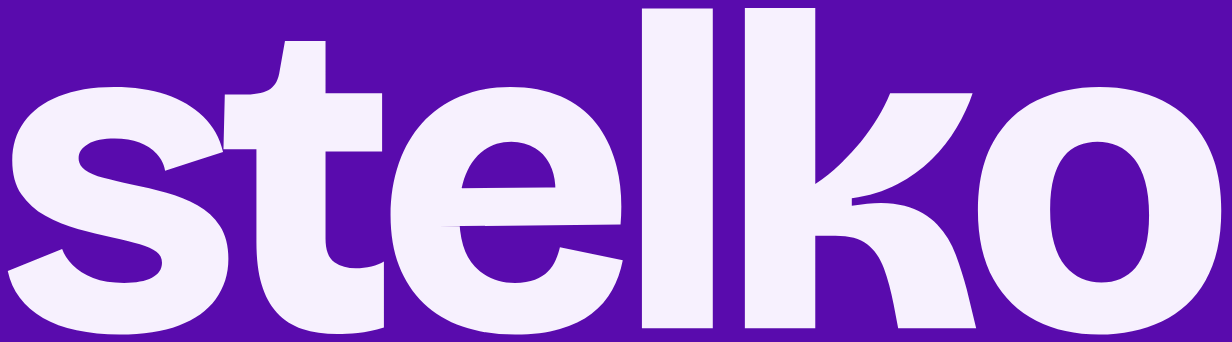What type of brand is the logo likely associated with? Using the information from the screenshot, answer with a single word or phrase.

Design or typography-focused